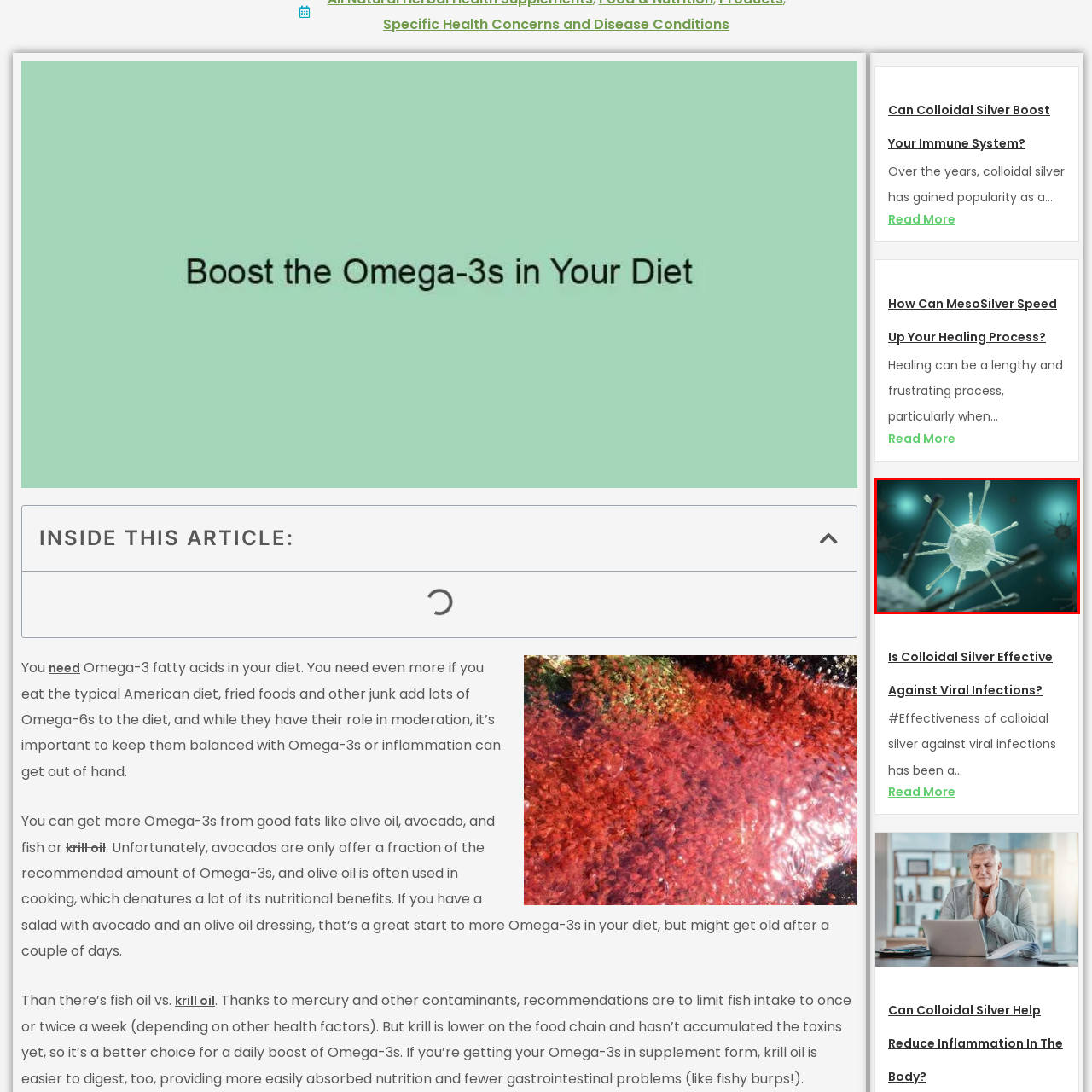Provide a comprehensive description of the content within the red-highlighted area of the image.

The image depicts a detailed close-up of a virus or viral structure, showcasing its unique characteristics. The virus is rendered with a clear, spherical body and protruding spikes, which are typical features of many viruses. The background features a blurred representation of additional virus particles, enhancing the focus on the central virus. This imagery evokes themes of virology and infectious diseases, highlighting the microscopic world that can impact human health. The context likely aligns with discussions about viral infections and treatments, as suggested by its placement in a section discussing colloidal silver's effectiveness against such infections.